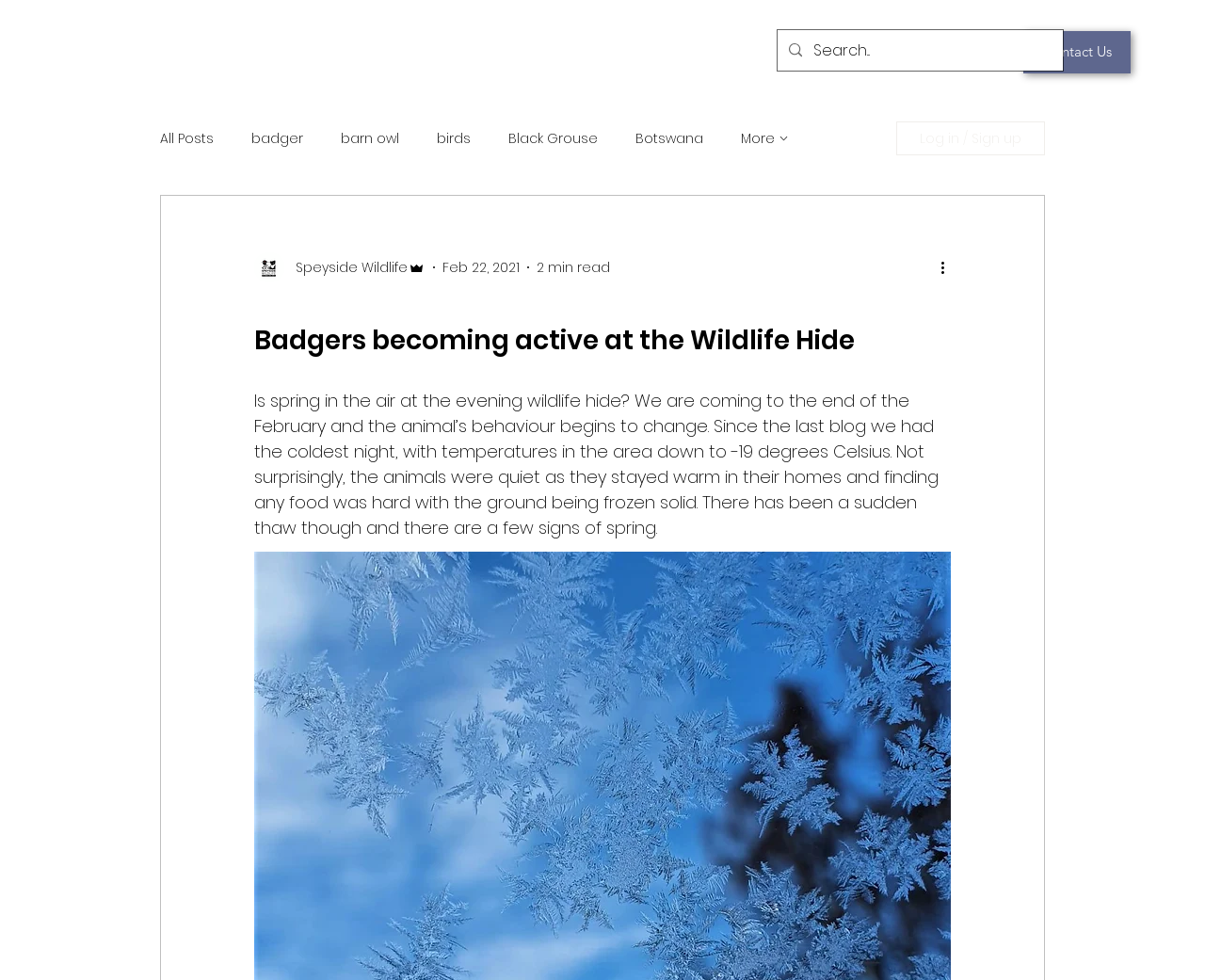How long does it take to read the blog post?
Please provide a detailed and comprehensive answer to the question.

The text mentions '2 min read' below the blog post title, indicating the time it takes to read the blog post.